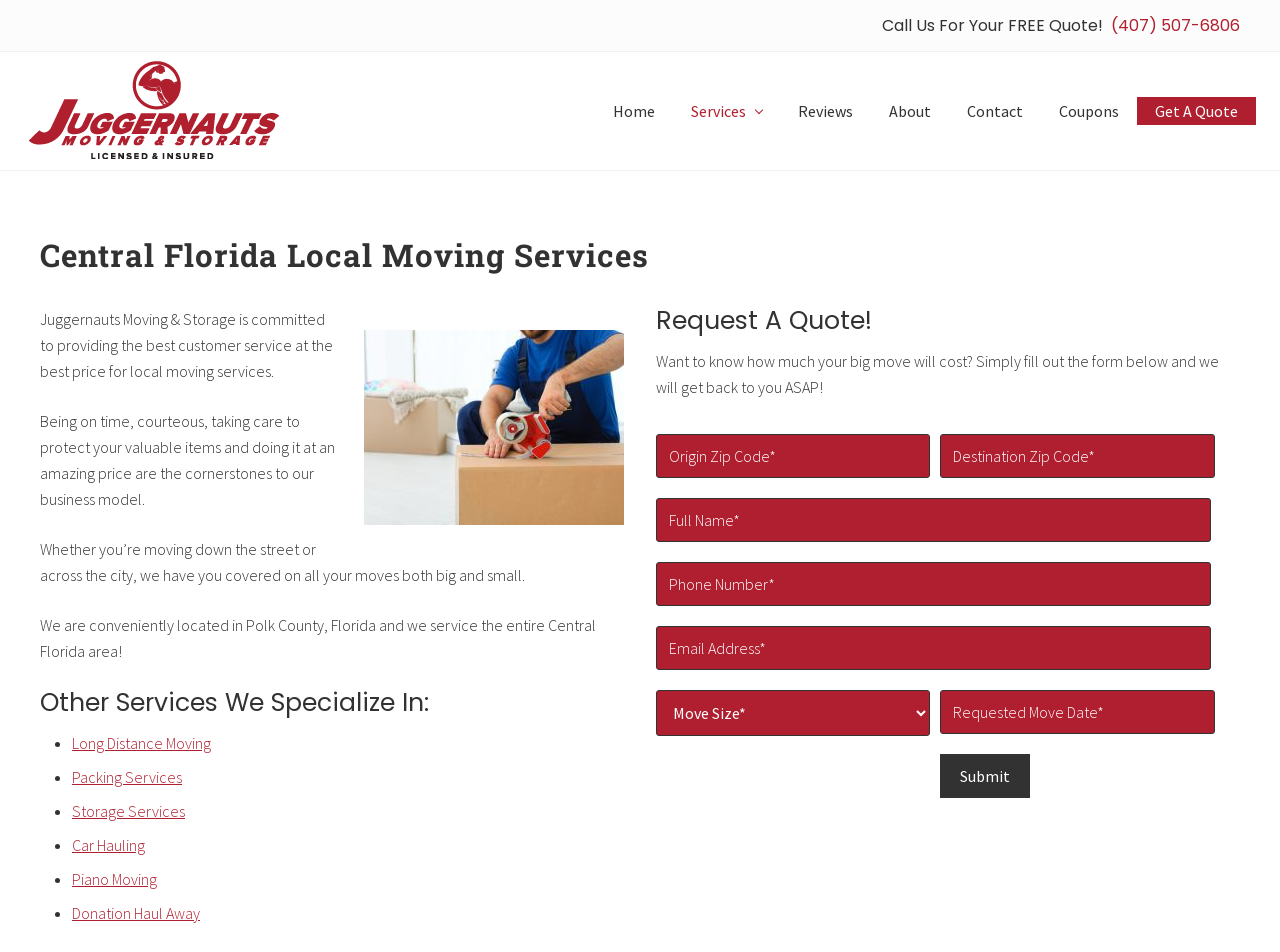Where is the company conveniently located?
By examining the image, provide a one-word or phrase answer.

Polk County, Florida